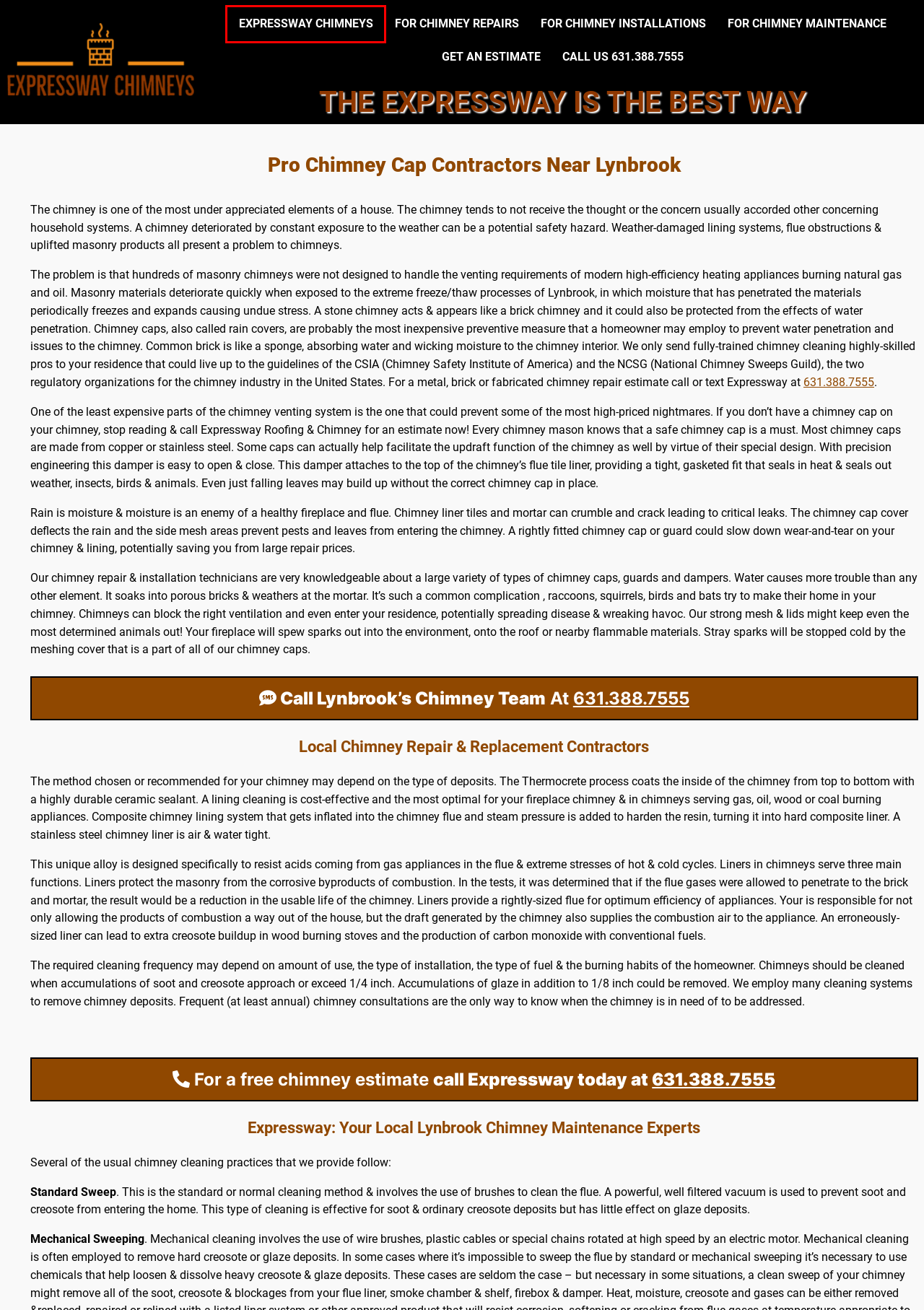You are presented with a screenshot of a webpage containing a red bounding box around an element. Determine which webpage description best describes the new webpage after clicking on the highlighted element. Here are the candidates:
A. Roof Repairs | Roof Replacements | Quality Roofing Contractors
B. Chimney Repair, Chimney Cap & Replacement In Nassau County
C. Chimney Repair, Chimney Cap & Replacement In Medford
D. Chimney Repair, Chimney Cap & Replacement In Hauppauge
E. Chimney Repair, Chimney Cap & Replacement In Long Island
F. Chimney Repair, Chimney Cap & Replacement In Suffolk County
G. Chimney Repair, Chimney Installation & Chimney Flashing Repair
H. Chimney Repair, Chimney Cap & Replacement In Old Mastic

G